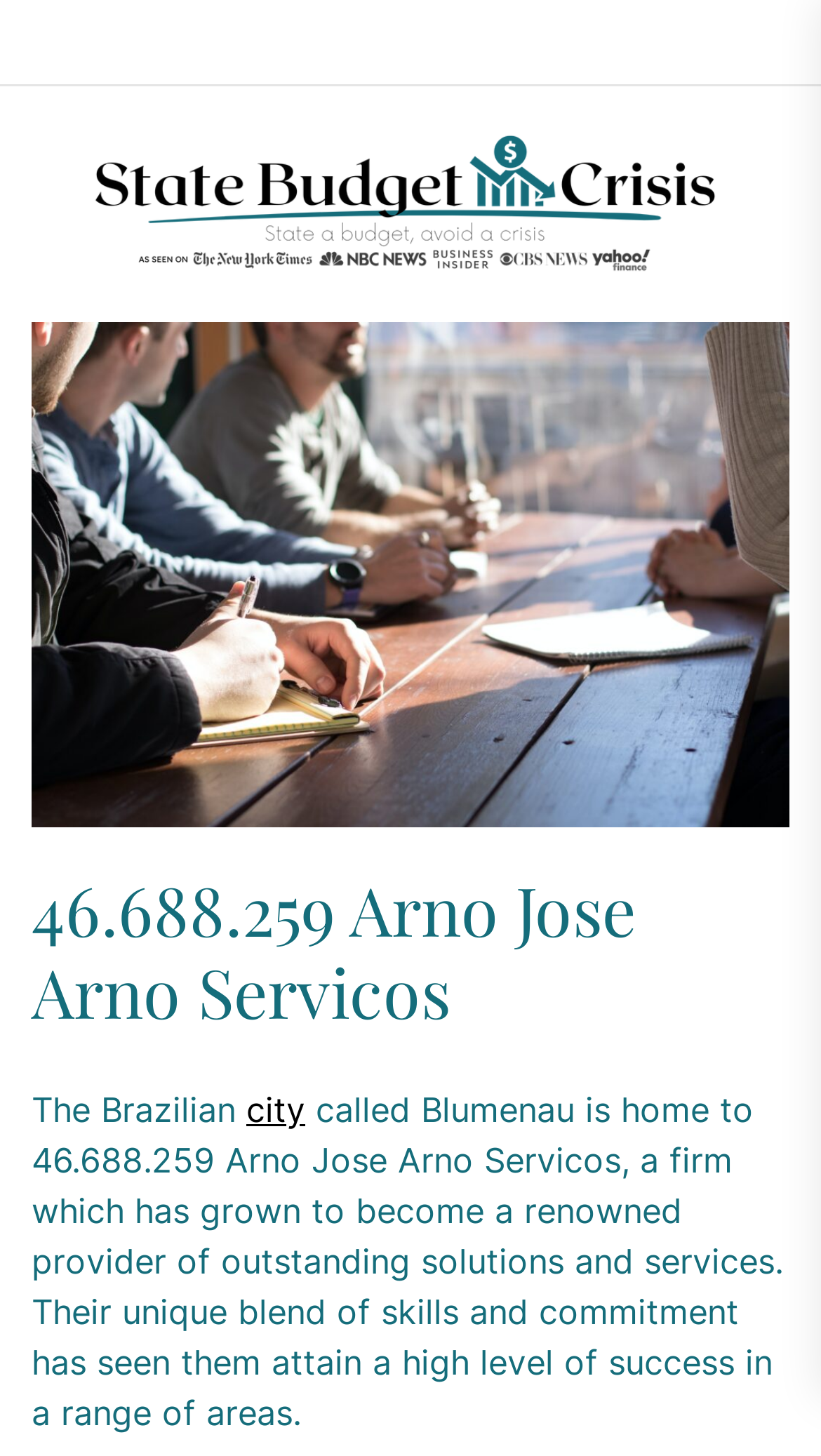What is the country where the city of Blumenau is located?
Please respond to the question with a detailed and thorough explanation.

The description below the header states that the Brazilian city of Blumenau is home to 46.688.259 Arno Jose Arno Servicos. This indicates that the city of Blumenau is located in Brazil.